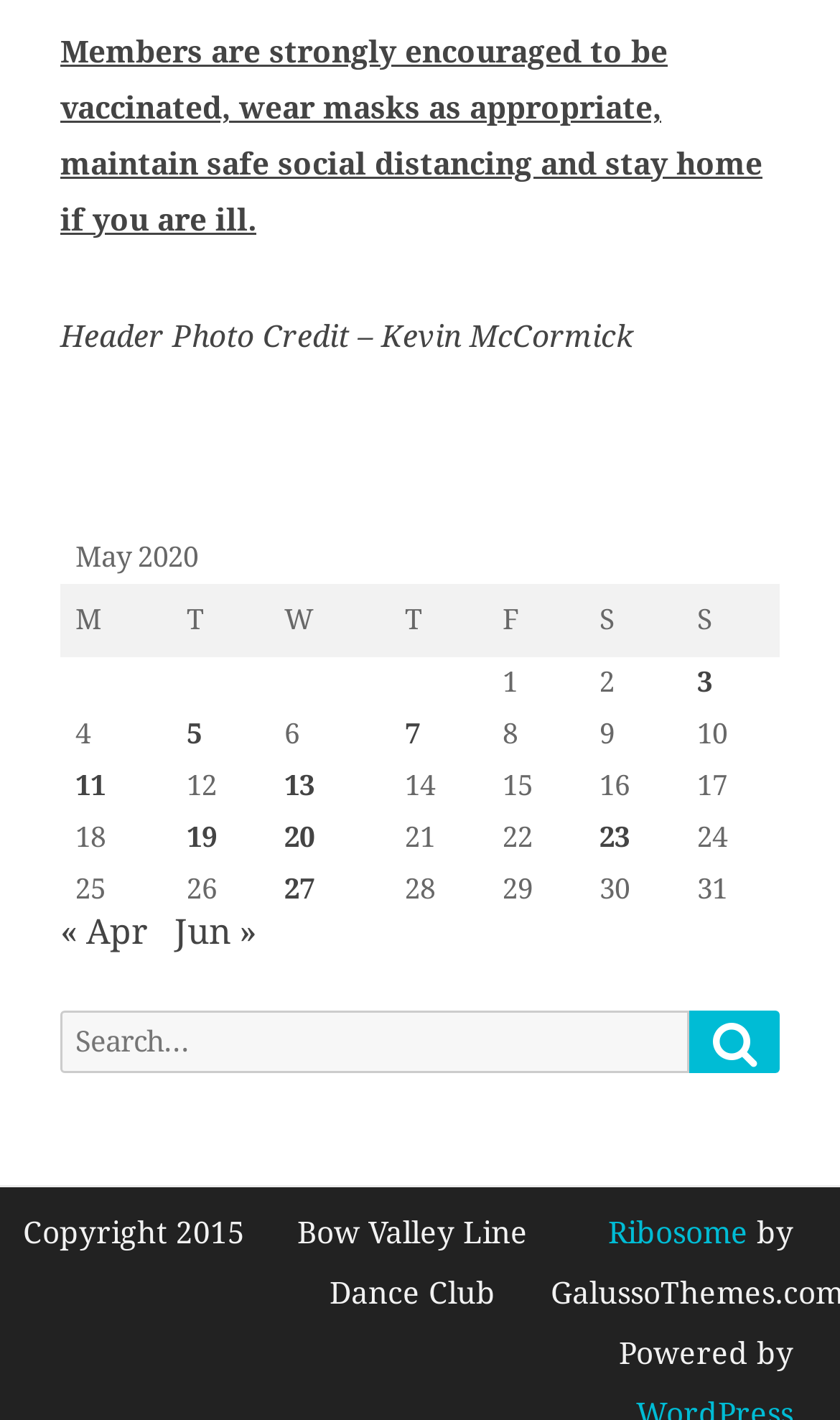Identify the bounding box coordinates of the area you need to click to perform the following instruction: "View posts published on May 27, 2020".

[0.338, 0.615, 0.374, 0.638]